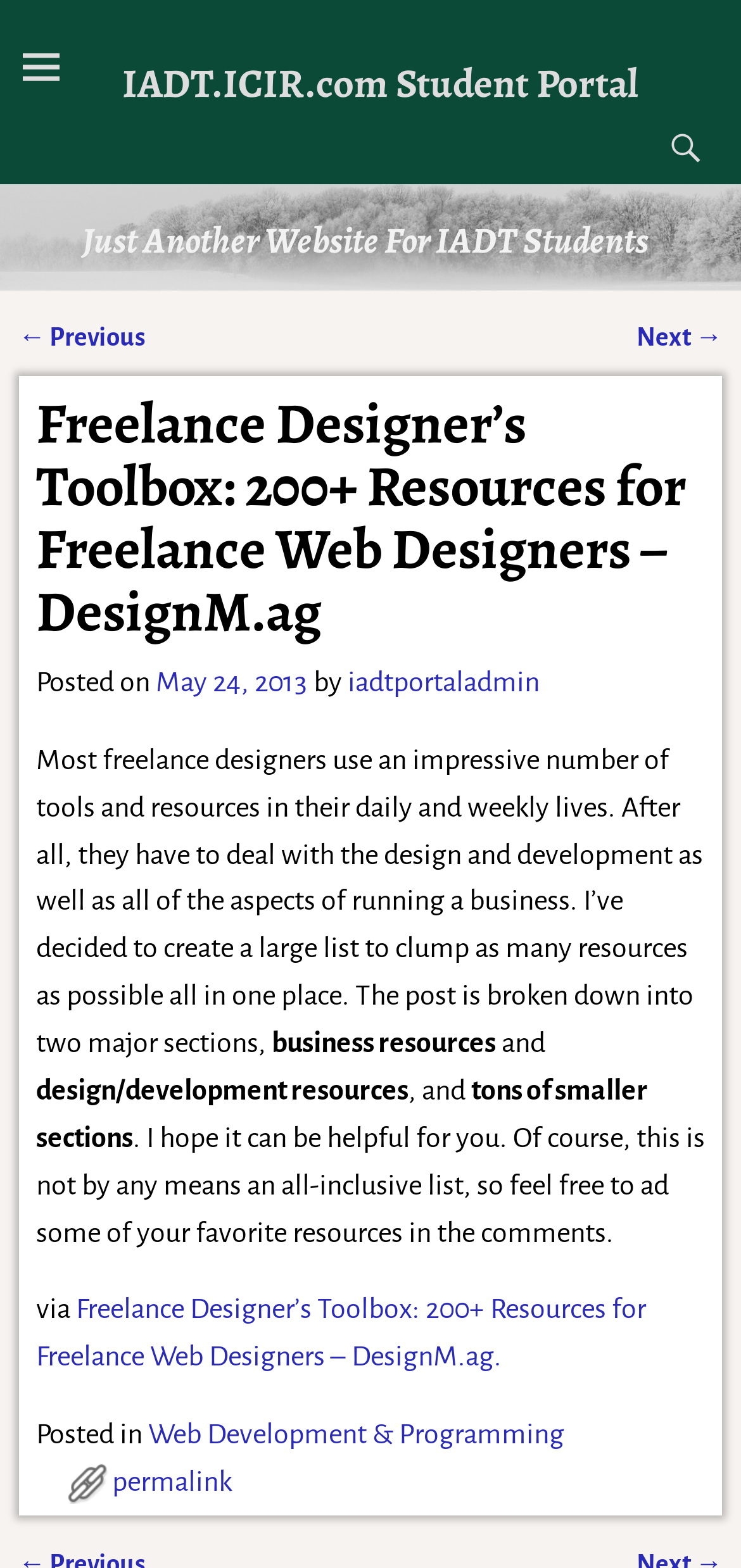Who is the author of the article?
Please use the image to provide a one-word or short phrase answer.

iadtporaladmin